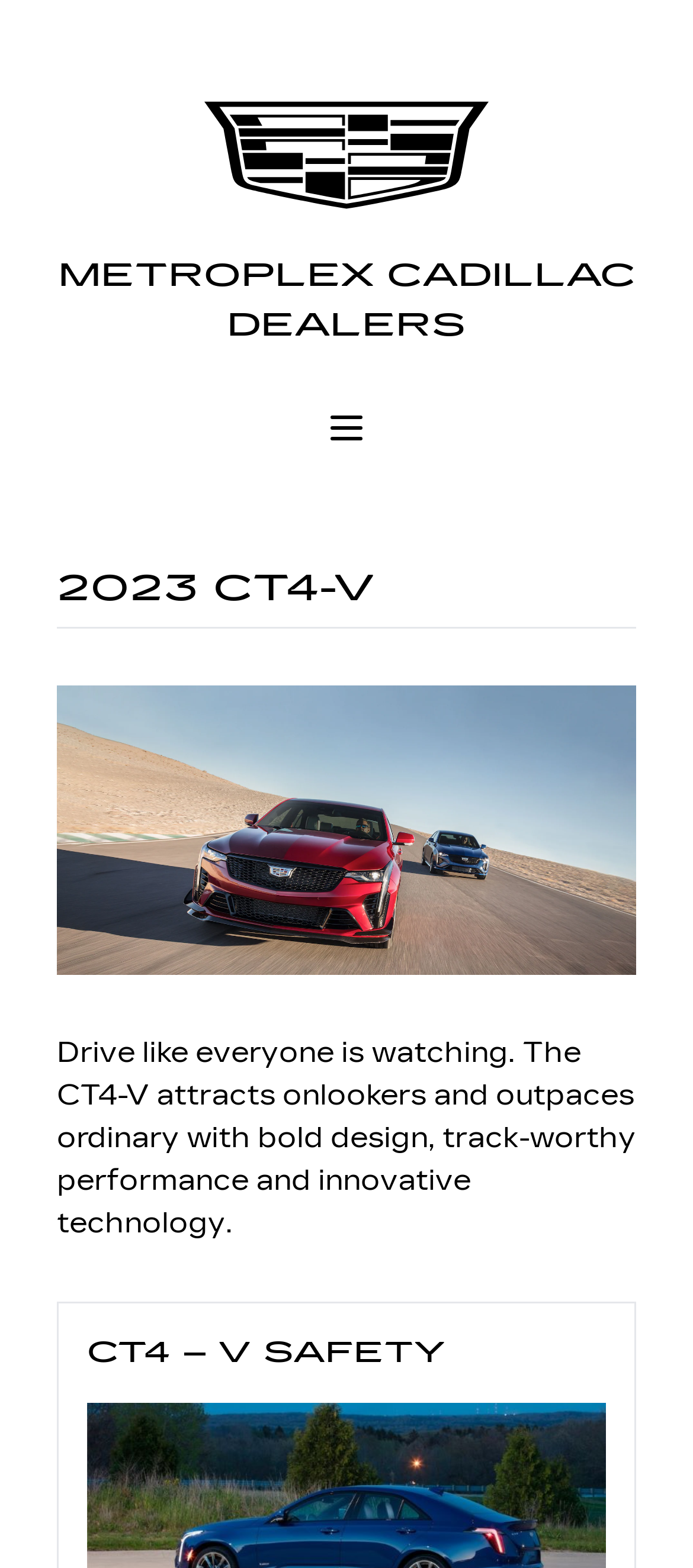Is there a safety feature section on the webpage?
Using the image as a reference, answer the question with a short word or phrase.

Yes